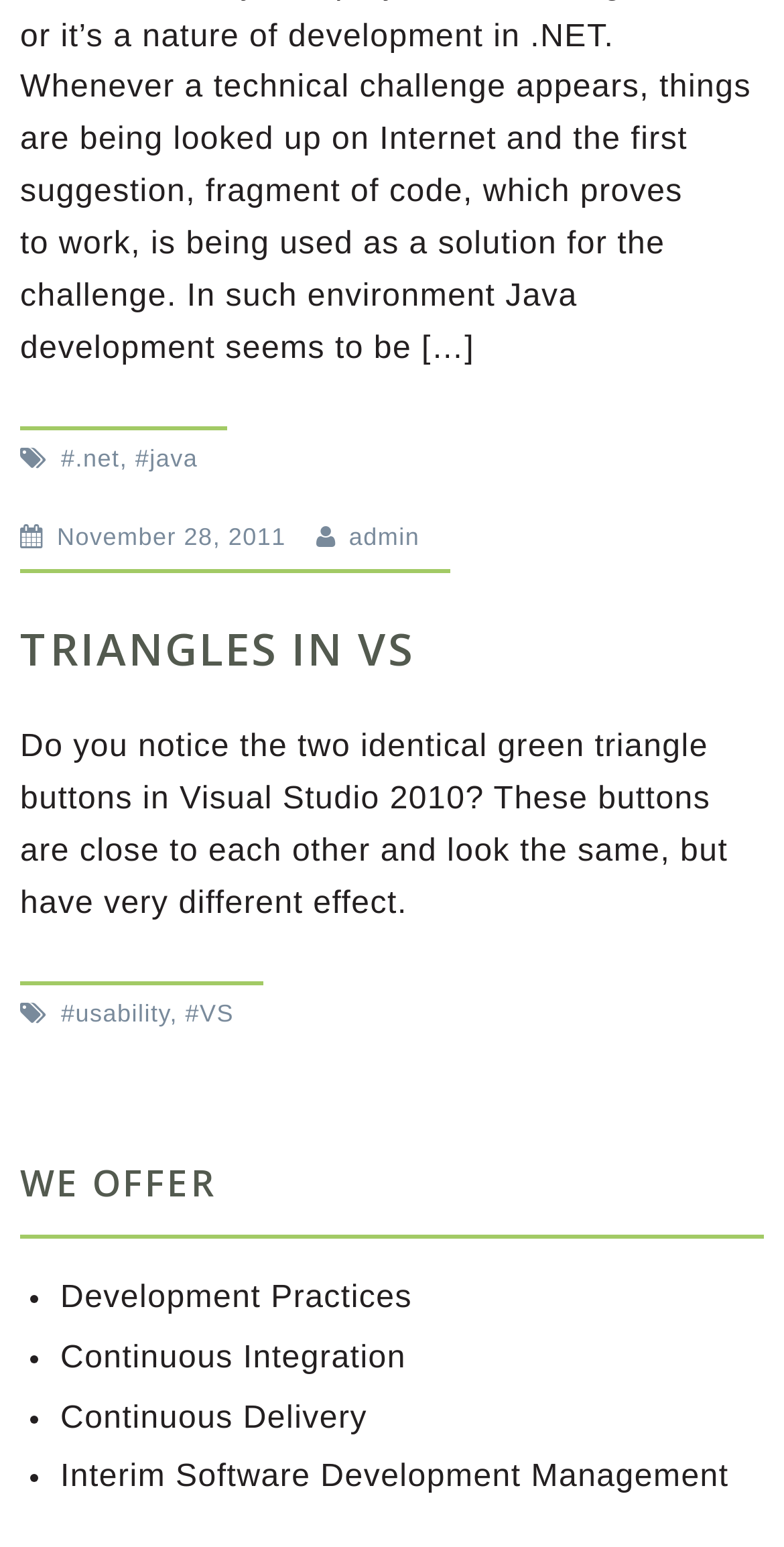Please specify the bounding box coordinates of the area that should be clicked to accomplish the following instruction: "go to the page about usability". The coordinates should consist of four float numbers between 0 and 1, i.e., [left, top, right, bottom].

[0.078, 0.645, 0.217, 0.664]